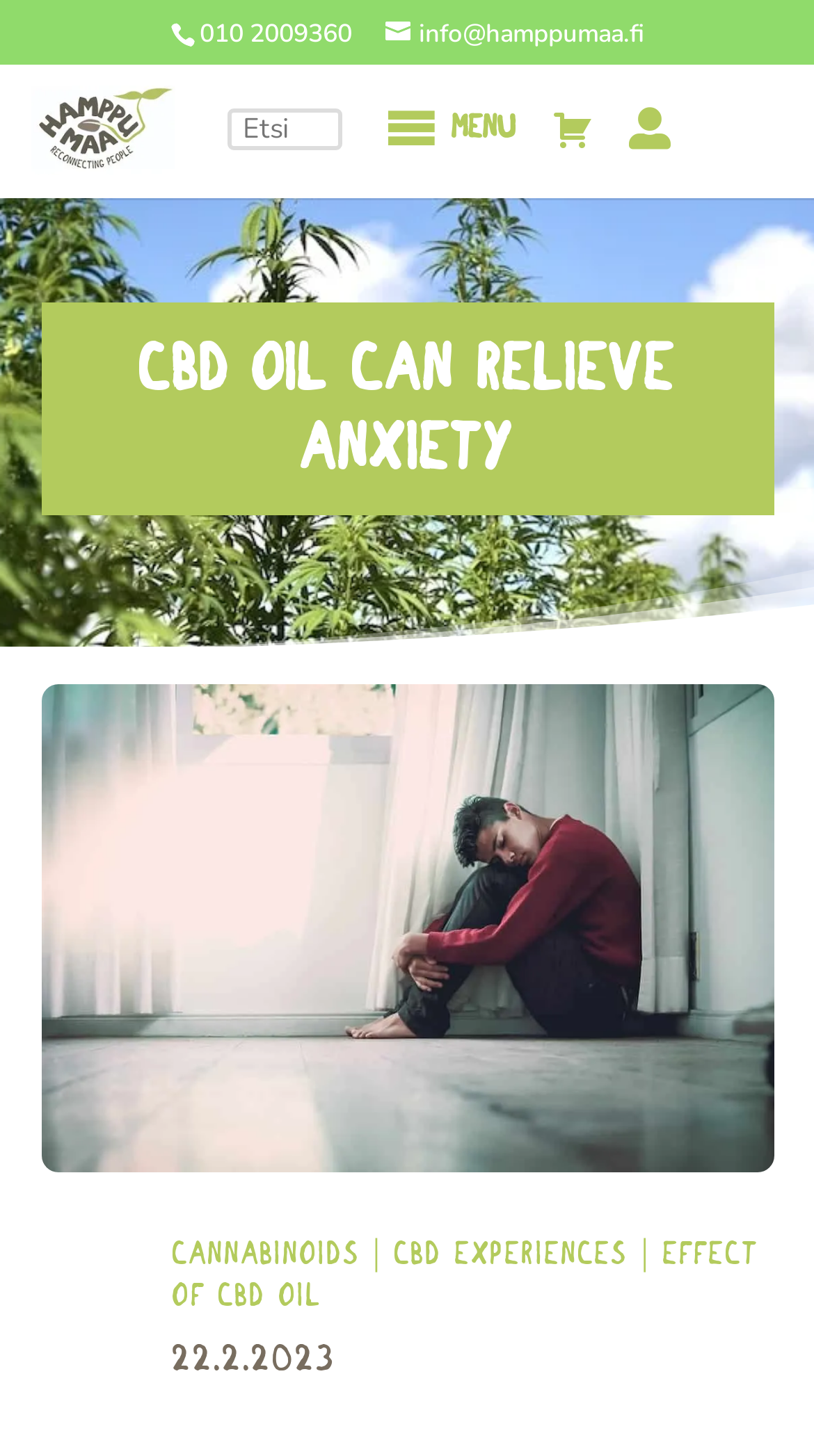How many categories are listed under 'cannabinoids | CBD experiences | Effect of CBD oil'?
Look at the image and provide a detailed response to the question.

Under the heading 'cannabinoids | CBD experiences | Effect of CBD oil' with bounding box coordinates [0.212, 0.848, 0.95, 0.919], there are three categories listed: 'cannabinoids', 'CBD experiences', and 'Effect of CBD oil', which are represented by links with bounding box coordinates [0.212, 0.851, 0.442, 0.874], [0.485, 0.851, 0.772, 0.874], and [0.212, 0.851, 0.933, 0.902] respectively.